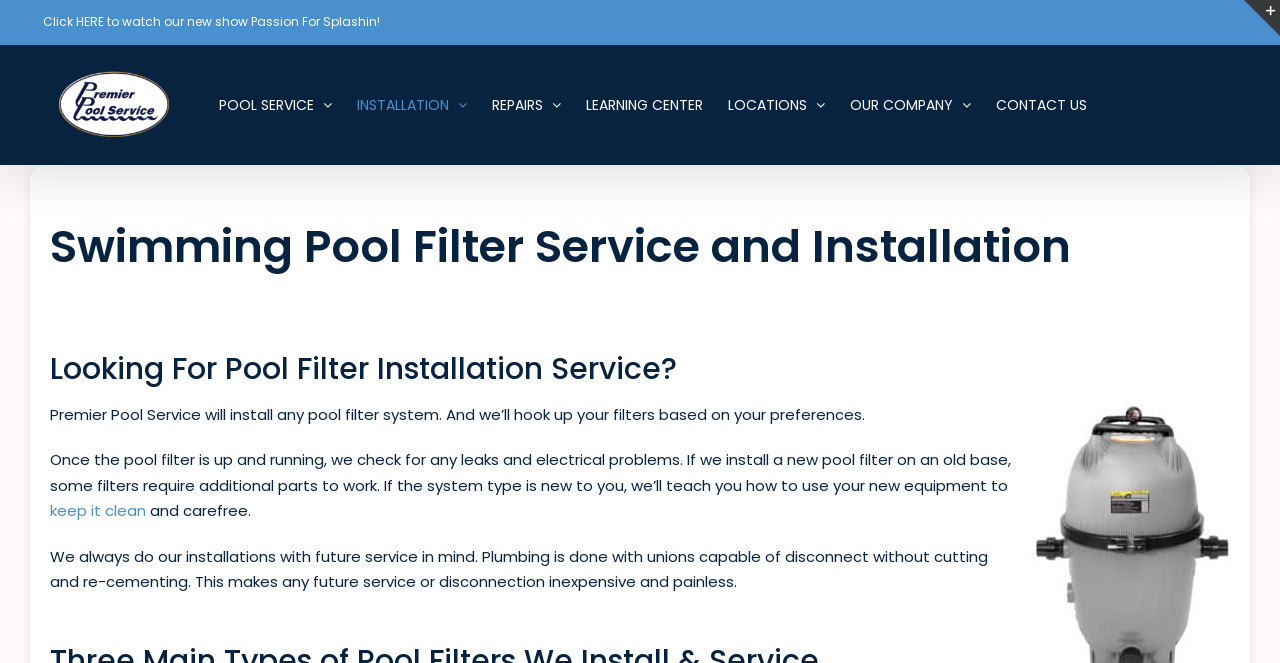Calculate the bounding box coordinates for the UI element based on the following description: "Toggle Sliding Bar Area". Ensure the coordinates are four float numbers between 0 and 1, i.e., [left, top, right, bottom].

[0.972, 0.0, 1.0, 0.054]